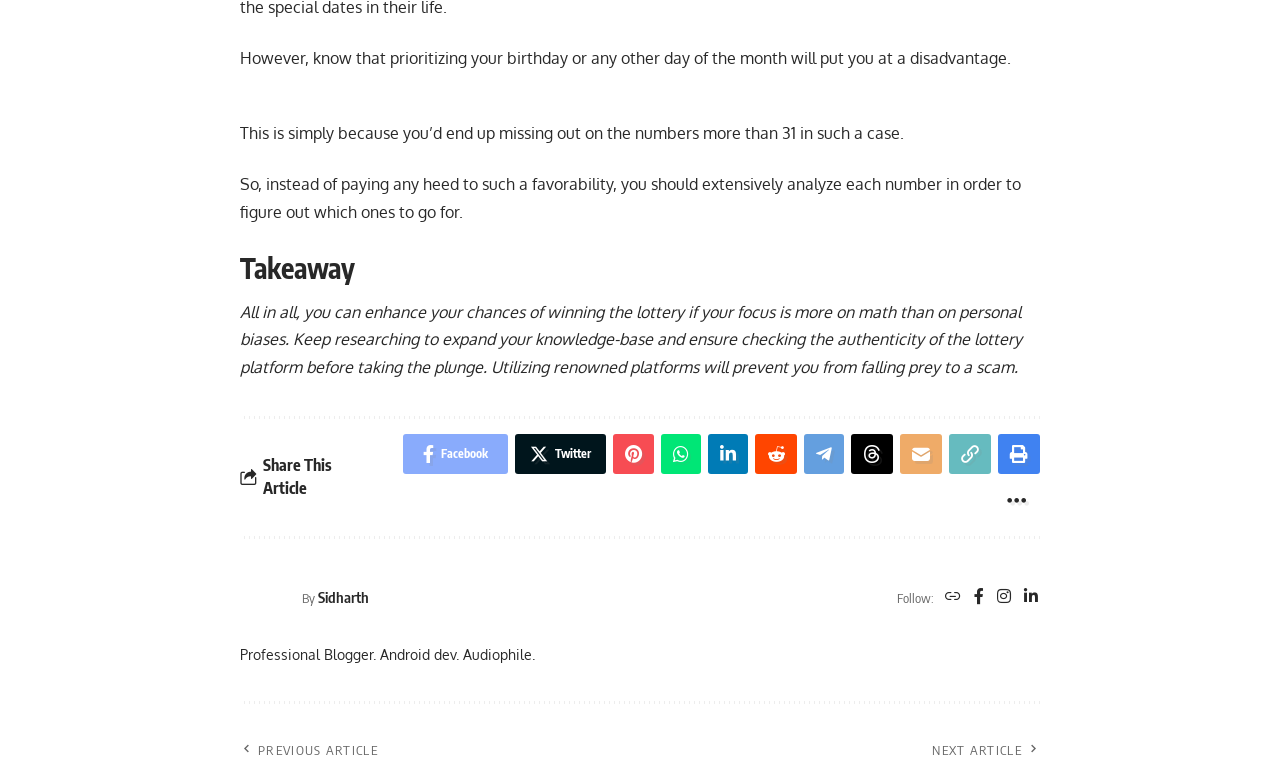What is the takeaway from the article?
Use the information from the screenshot to give a comprehensive response to the question.

The takeaway from the article is mentioned in the section with the heading 'Takeaway'. It emphasizes the importance of focusing on mathematical analysis rather than personal biases when it comes to winning the lottery.